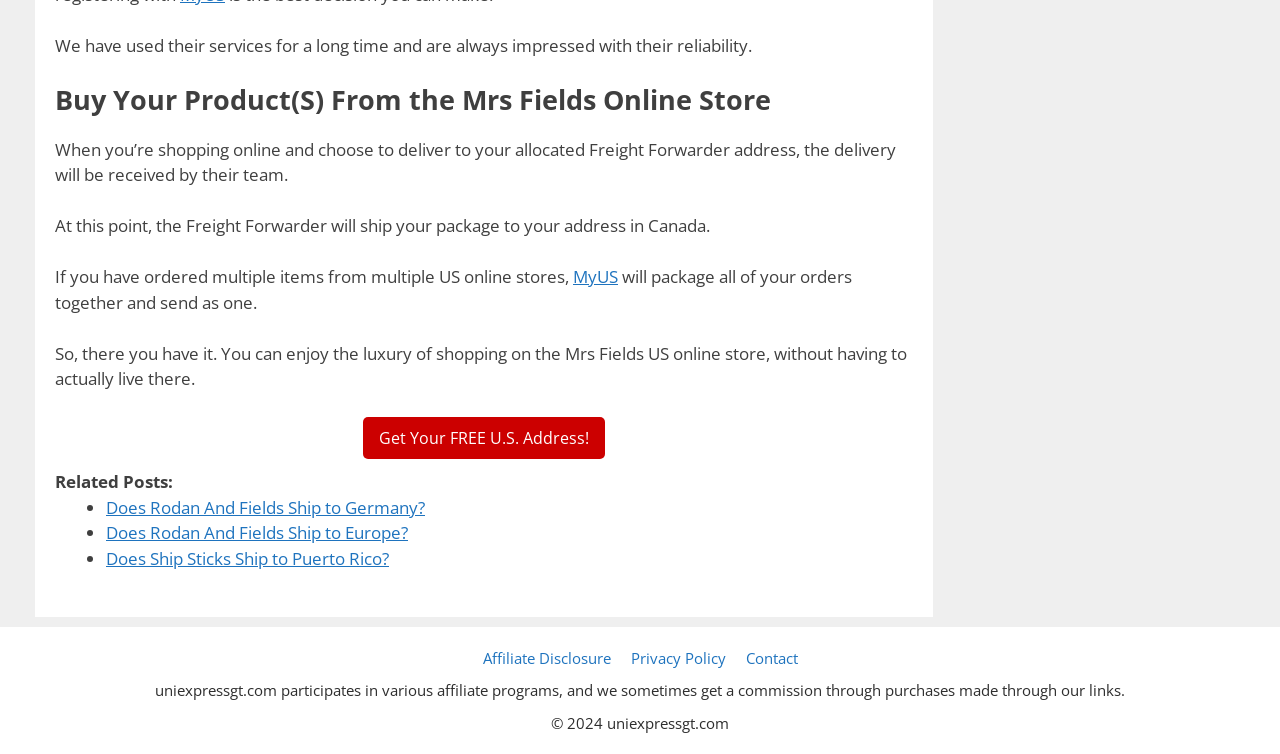Extract the bounding box coordinates for the UI element described by the text: "Affiliate Disclosure". The coordinates should be in the form of [left, top, right, bottom] with values between 0 and 1.

[0.377, 0.859, 0.477, 0.886]